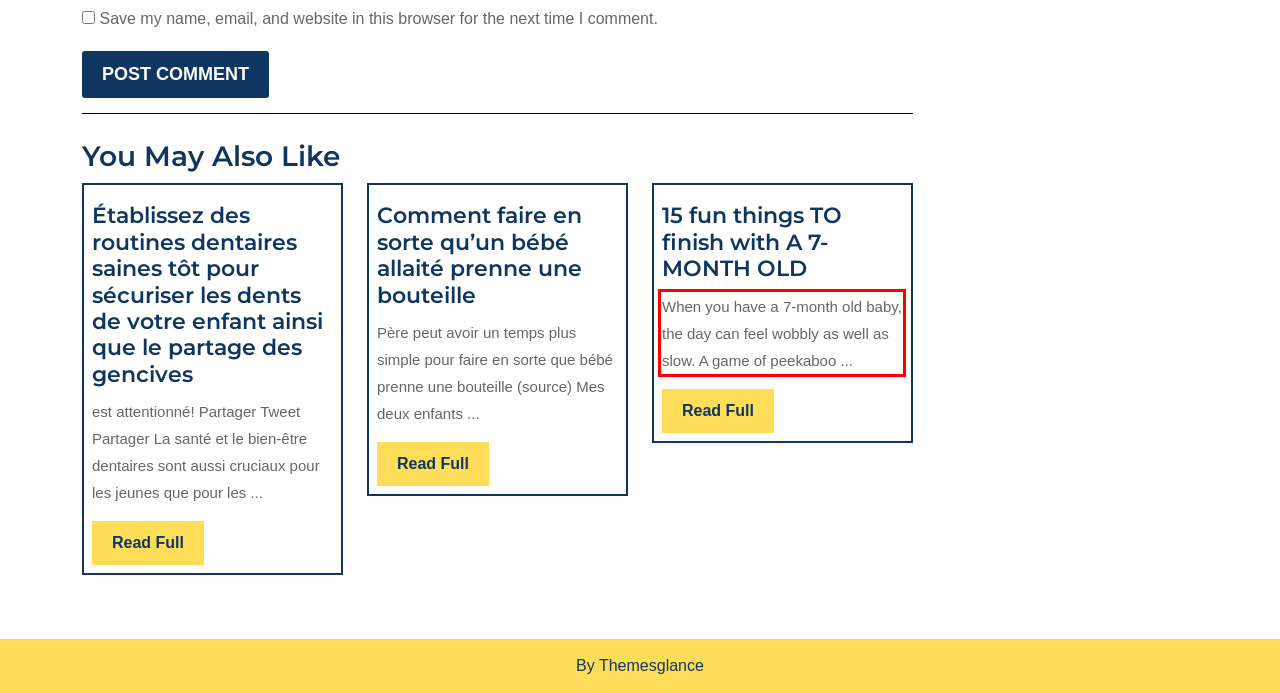Please identify and extract the text content from the UI element encased in a red bounding box on the provided webpage screenshot.

When you have a 7-month old baby, the day can feel wobbly as well as slow. A game of peekaboo ...